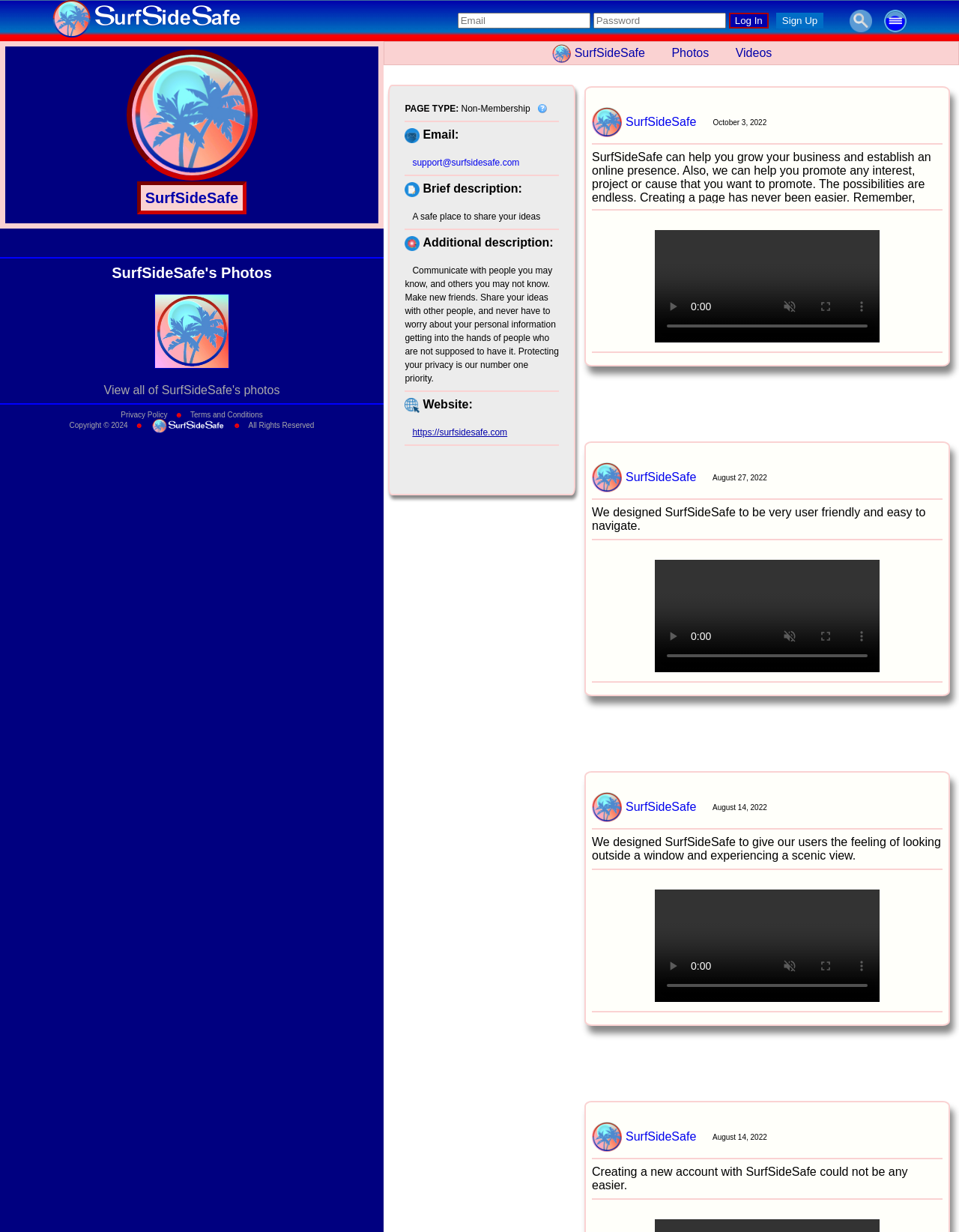Answer the following inquiry with a single word or phrase:
What is the URL linked by the link element at [0.43, 0.347, 0.529, 0.355]?

https://surfsidesafe.com